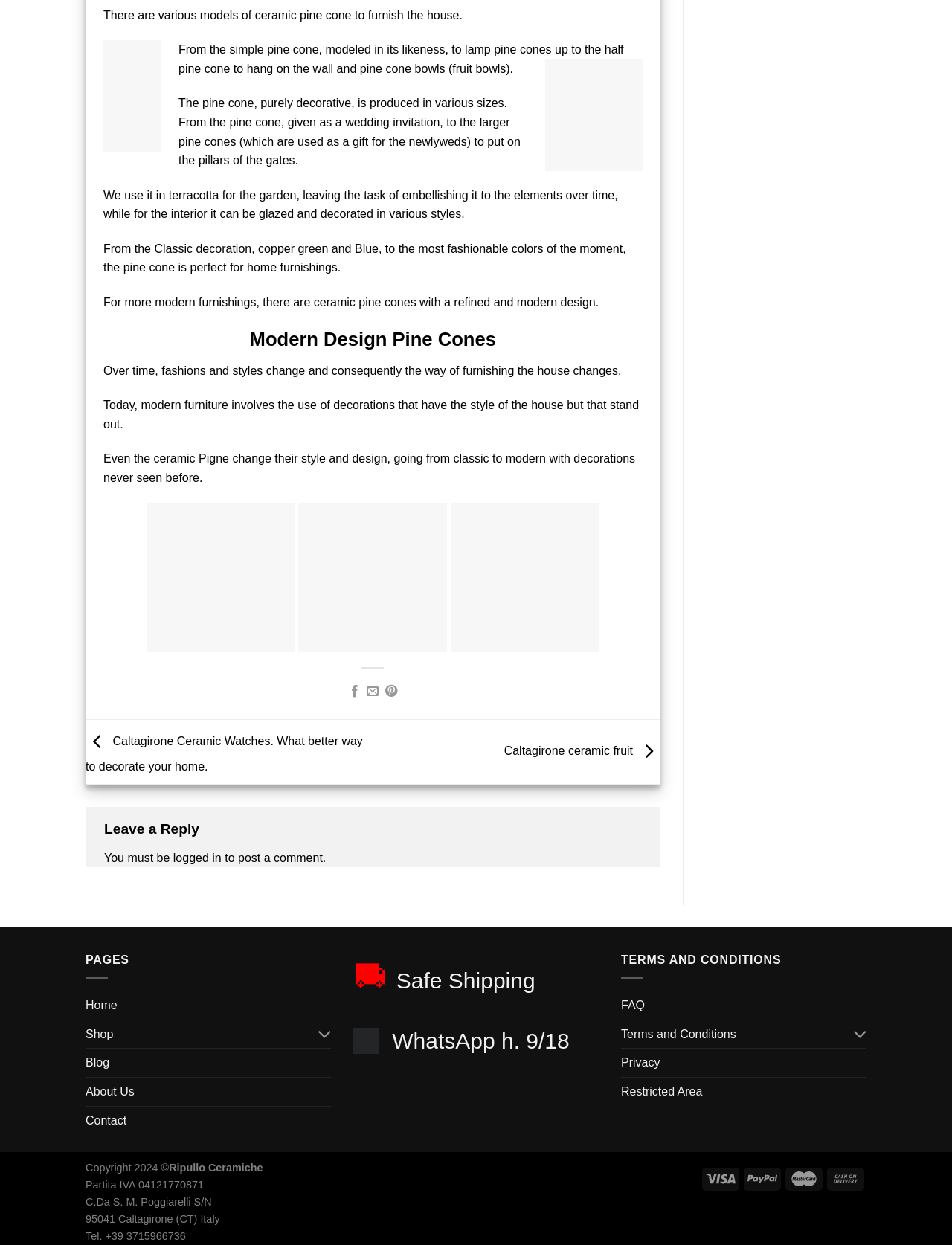What is the company's name?
Please provide a detailed and comprehensive answer to the question.

The webpage mentions the company's name, Ripullo Ceramiche, along with its address and contact information at the bottom of the page.